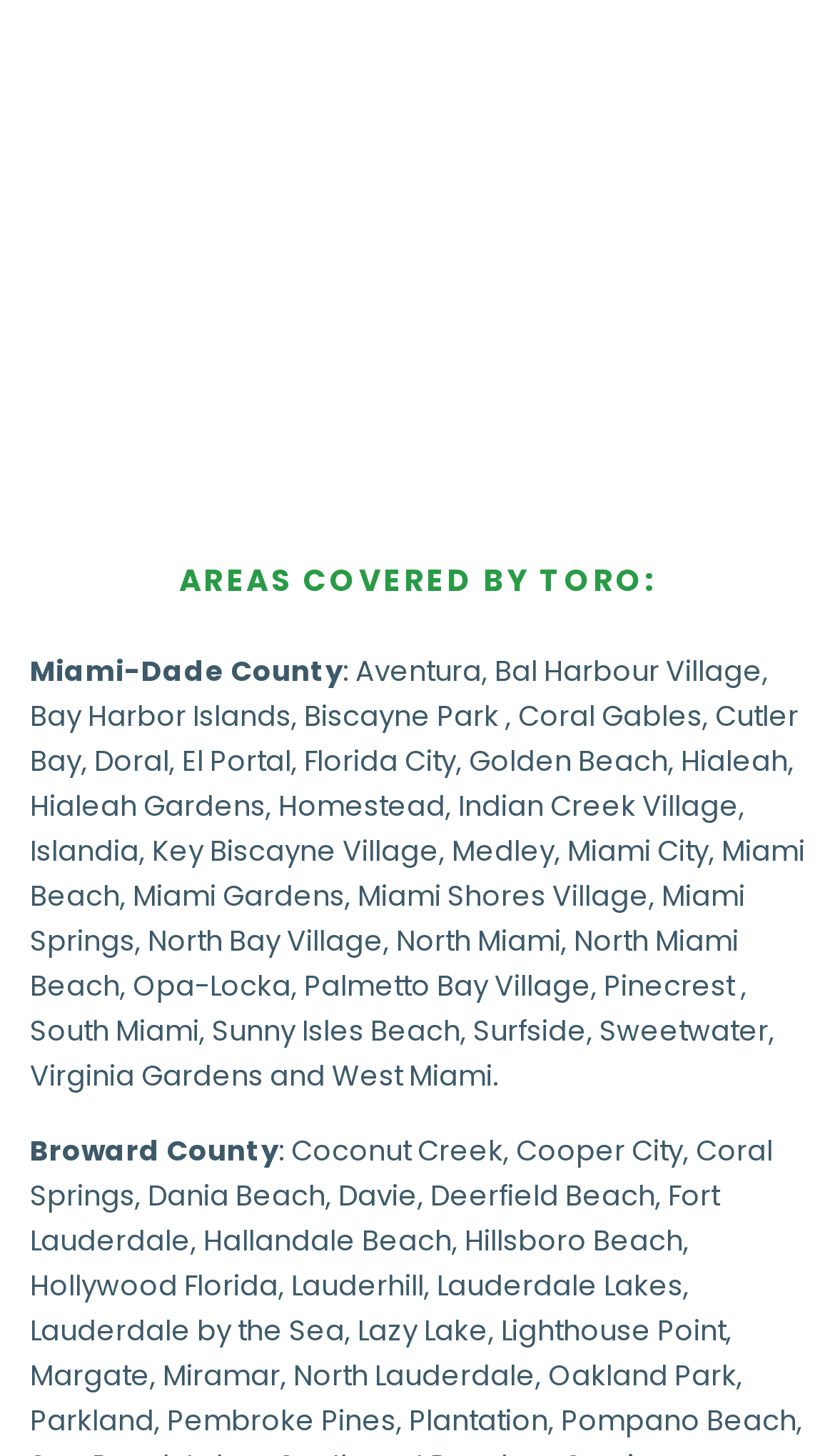Using the information from the screenshot, answer the following question thoroughly:
What is the last area covered by Toro in Broward County?

I looked at the list of areas under the 'Broward County' heading and found that the last one is Pompano Beach, which is a link.